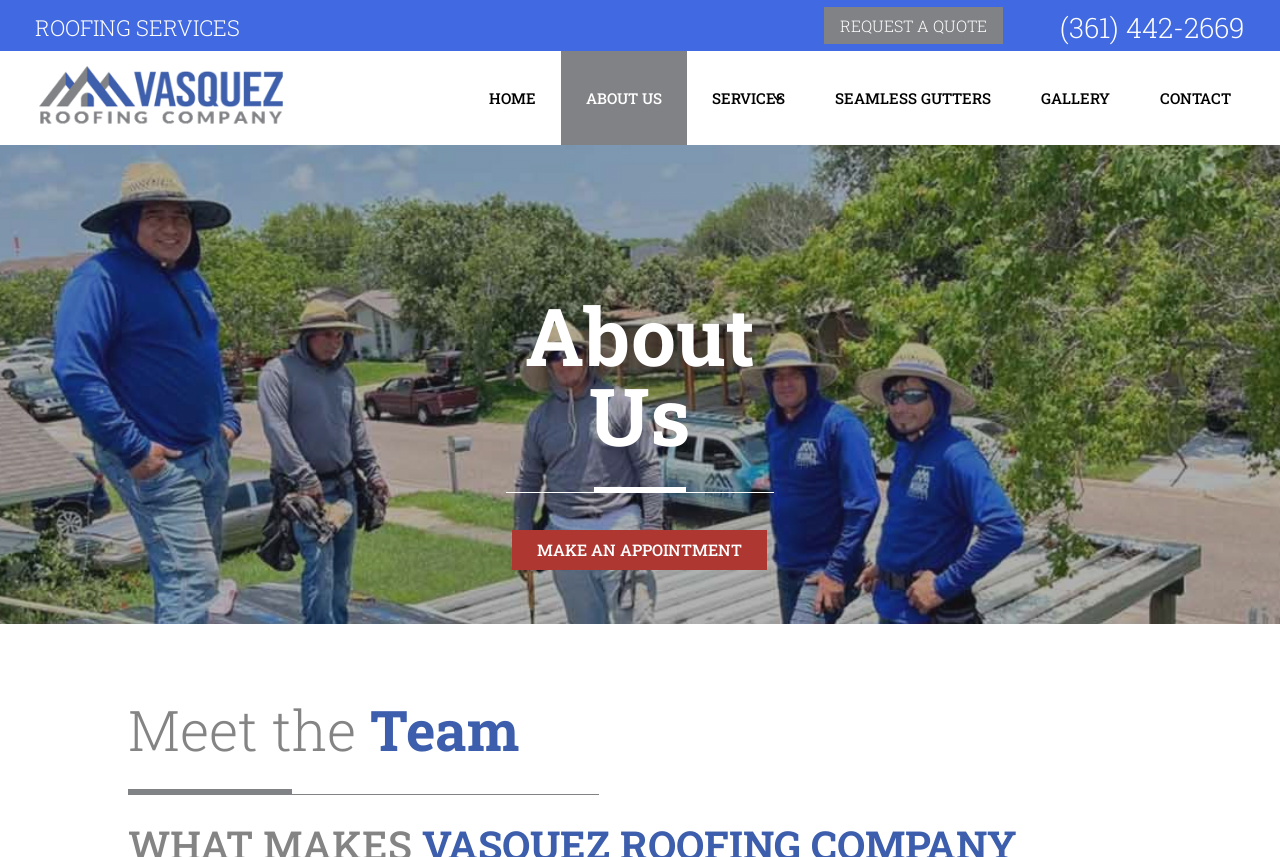Find the bounding box coordinates for the area that should be clicked to accomplish the instruction: "Call the phone number".

[0.828, 0.011, 0.973, 0.054]